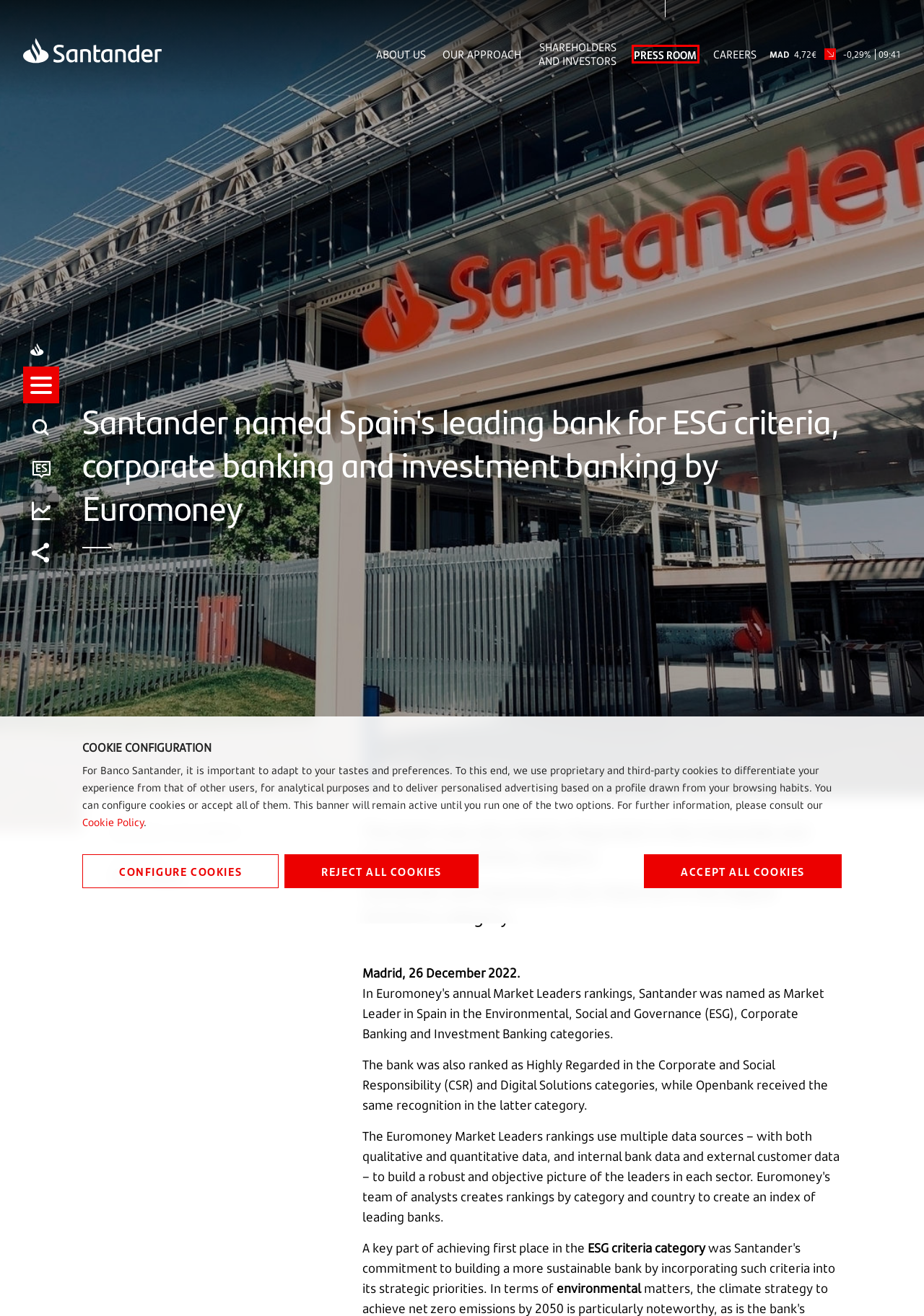Analyze the given webpage screenshot and identify the UI element within the red bounding box. Select the webpage description that best matches what you expect the new webpage to look like after clicking the element. Here are the candidates:
A. Careers | Santander Bank
B. Press Room | Santander Bank
C. Reports about climate |  Accionistas e Inversores | Banco Santander
D. Where you want to create an impact | Careers | Santander Bank
E. Shareholders and Investors | Santander Bank
F. Key facts and figures | About Us | Santander Bank
G. Quarterly Results | Shareholders and Investors | Santander Bank
H. Santander Corporate Website

B